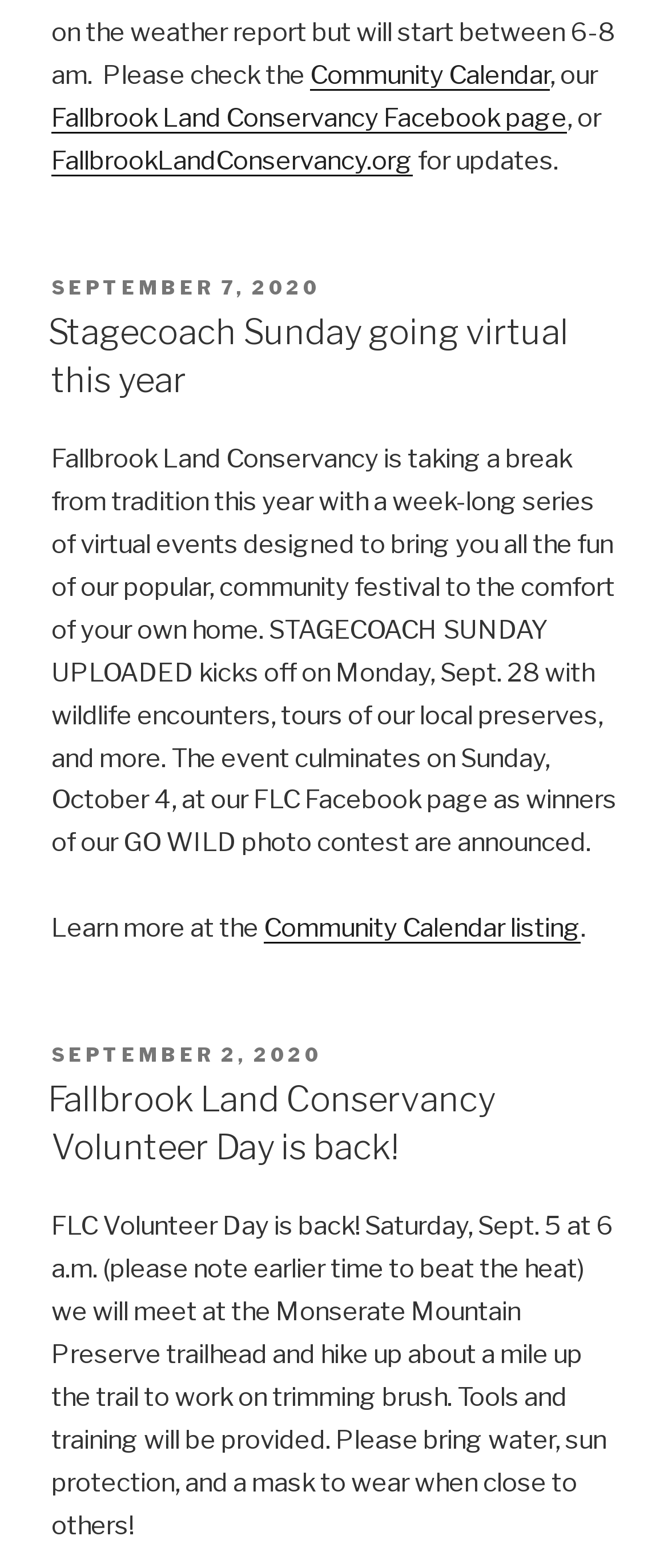Determine the bounding box coordinates for the UI element matching this description: "September 2, 2020September 12, 2020".

[0.077, 0.666, 0.482, 0.681]